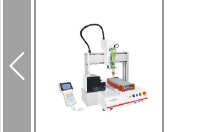What is the repeat positioning accuracy of the machine?
Refer to the image and provide a one-word or short phrase answer.

± 0.02 mm